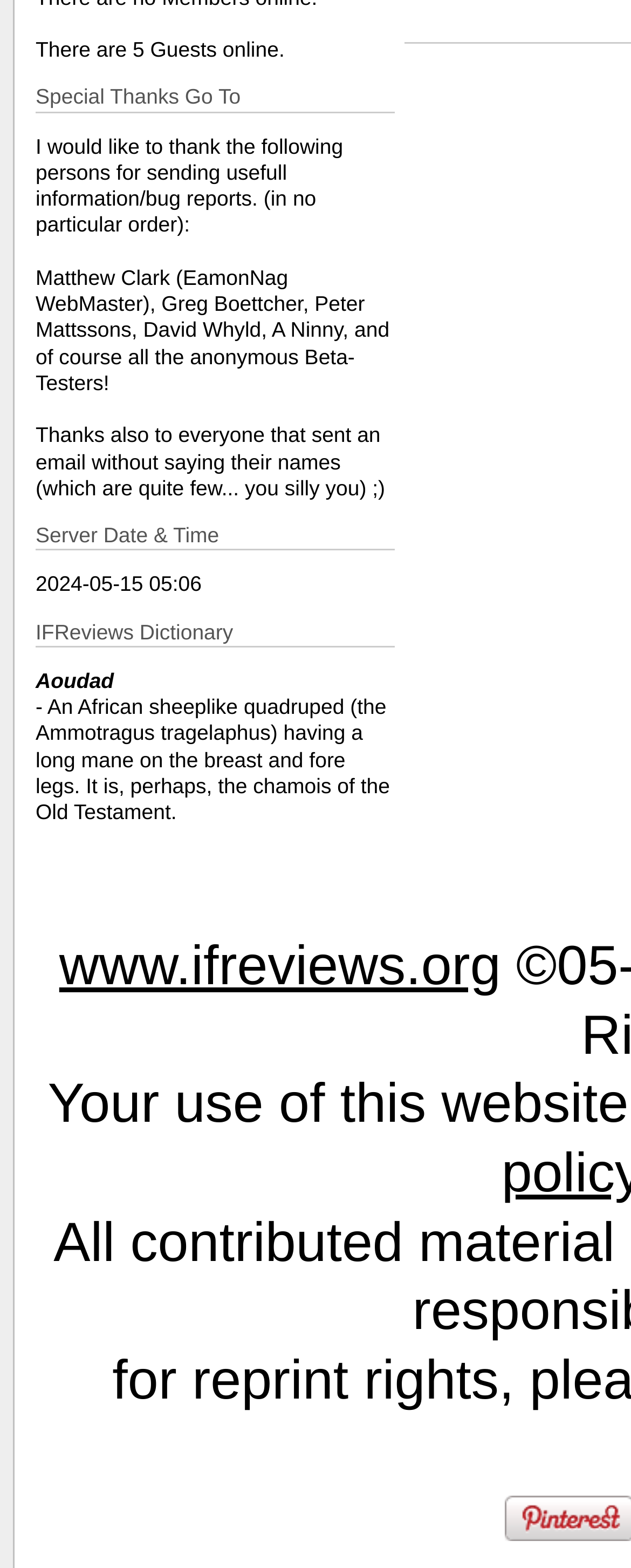Using floating point numbers between 0 and 1, provide the bounding box coordinates in the format (top-left x, top-left y, bottom-right x, bottom-right y). Locate the UI element described here: www.ifreviews.org

[0.094, 0.597, 0.794, 0.636]